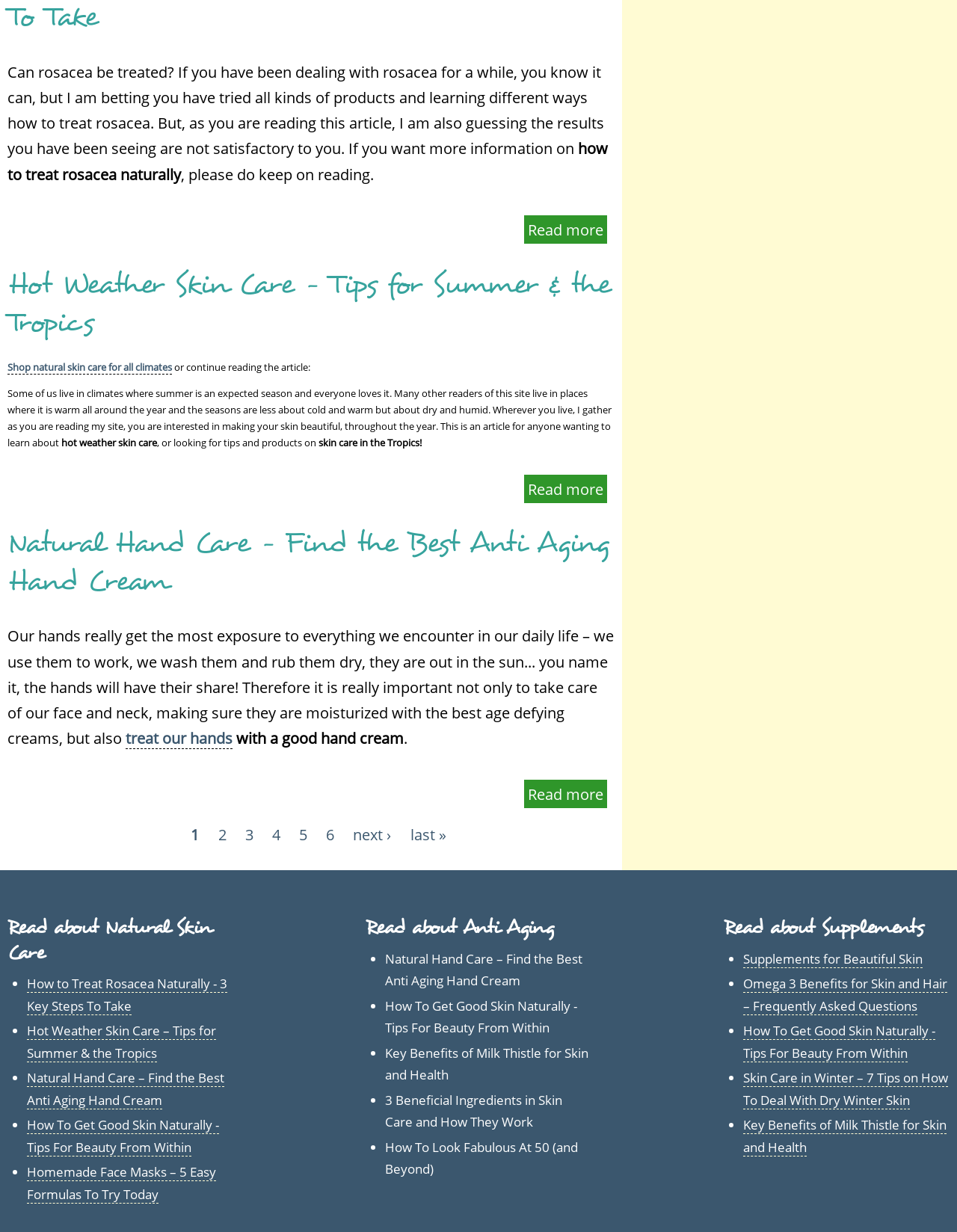Using the given element description, provide the bounding box coordinates (top-left x, top-left y, bottom-right x, bottom-right y) for the corresponding UI element in the screenshot: About Journal

None